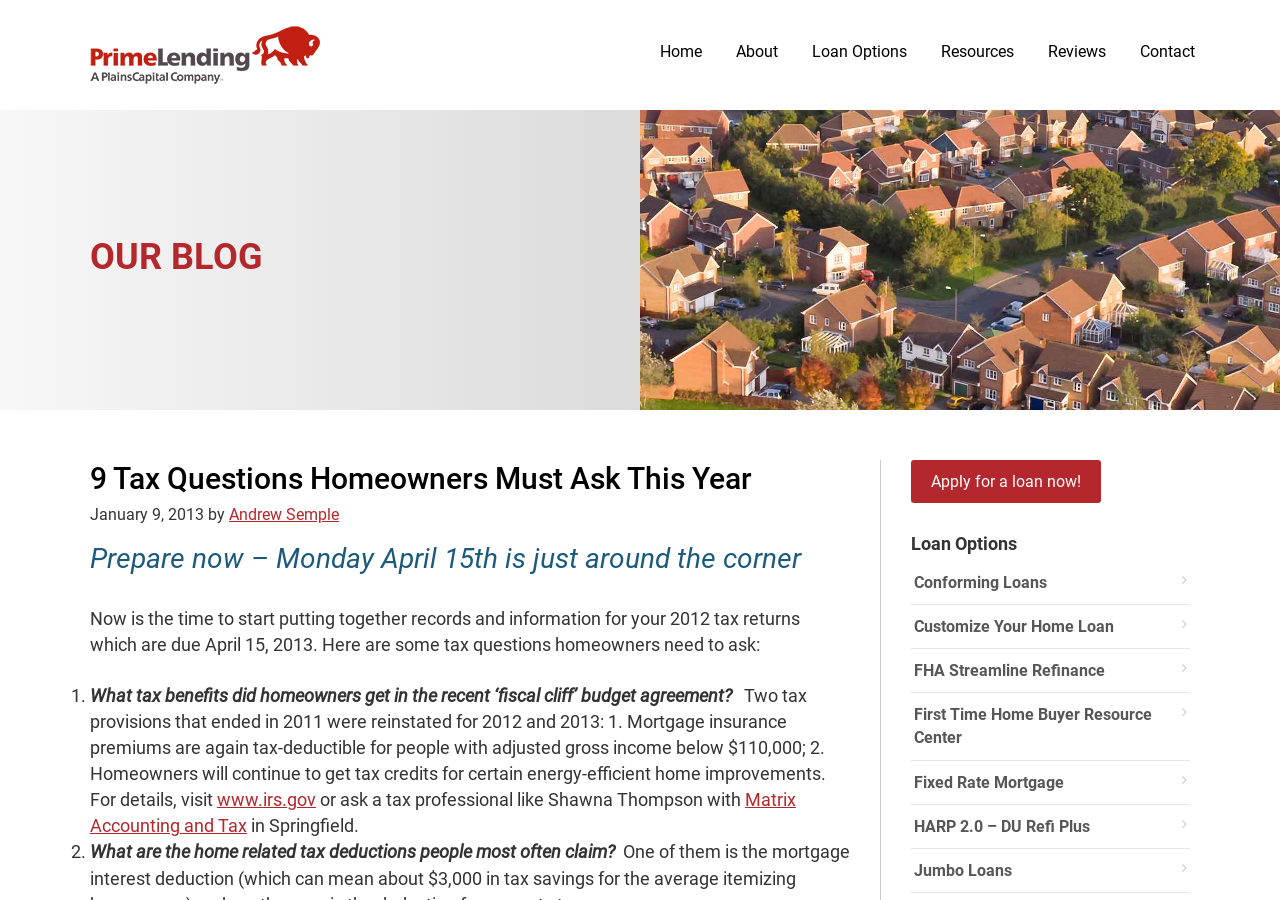What is the date of the blog post?
Give a thorough and detailed response to the question.

I found the answer by looking at the time element, which is a child of the heading '9 Tax Questions Homeowners Must Ask This Year'. The StaticText 'January 9, 2013' is a child of the time element, which indicates the date of the blog post.